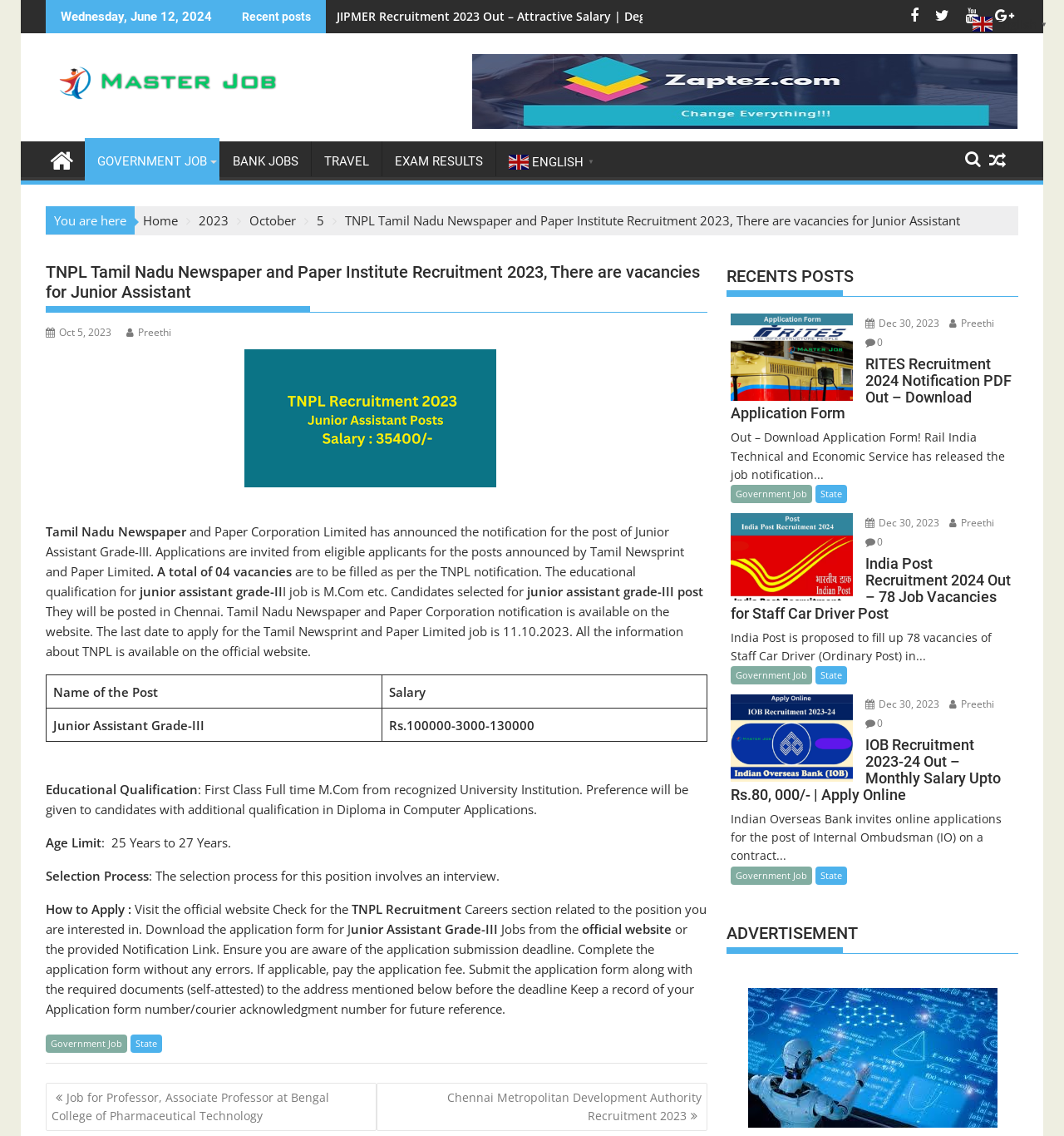Please reply to the following question using a single word or phrase: 
What is the post announced by Tamil Nadu Newspaper and Paper Corporation Limited?

Junior Assistant Grade-III